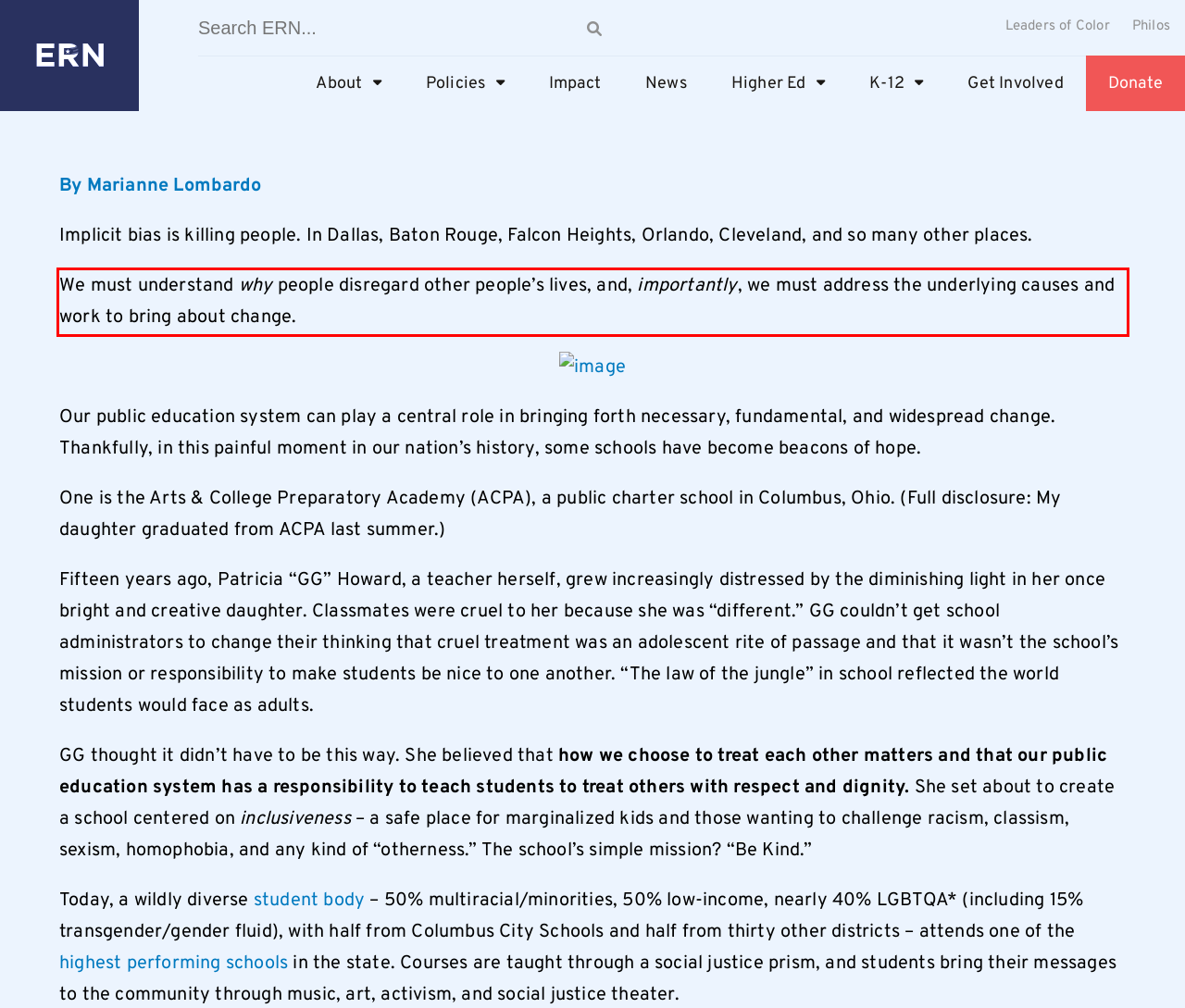Using the provided webpage screenshot, recognize the text content in the area marked by the red bounding box.

We must understand why people disregard other people’s lives, and, importantly, we must address the underlying causes and work to bring about change.